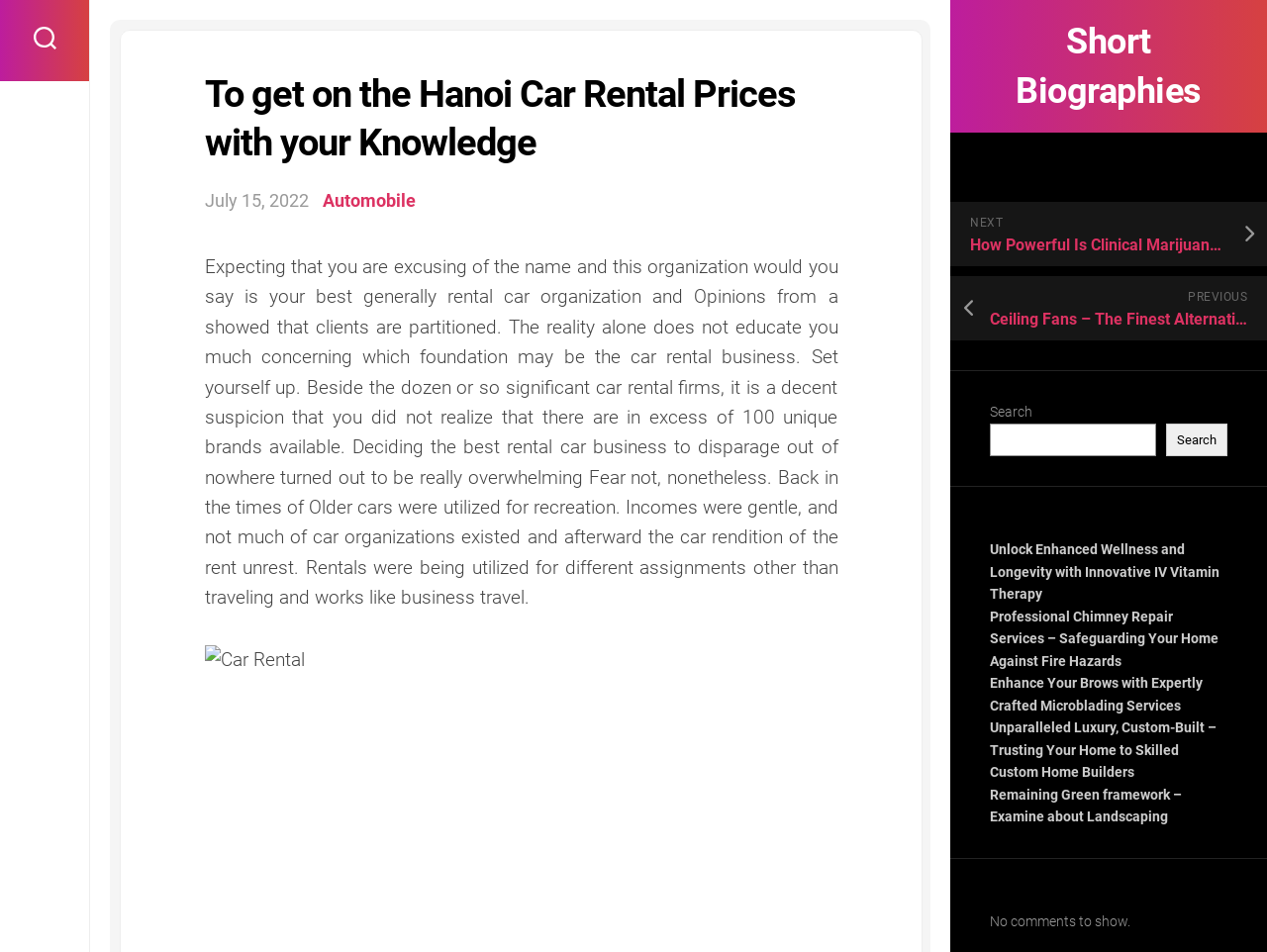Specify the bounding box coordinates of the region I need to click to perform the following instruction: "Click on the HOME link". The coordinates must be four float numbers in the range of 0 to 1, i.e., [left, top, right, bottom].

None